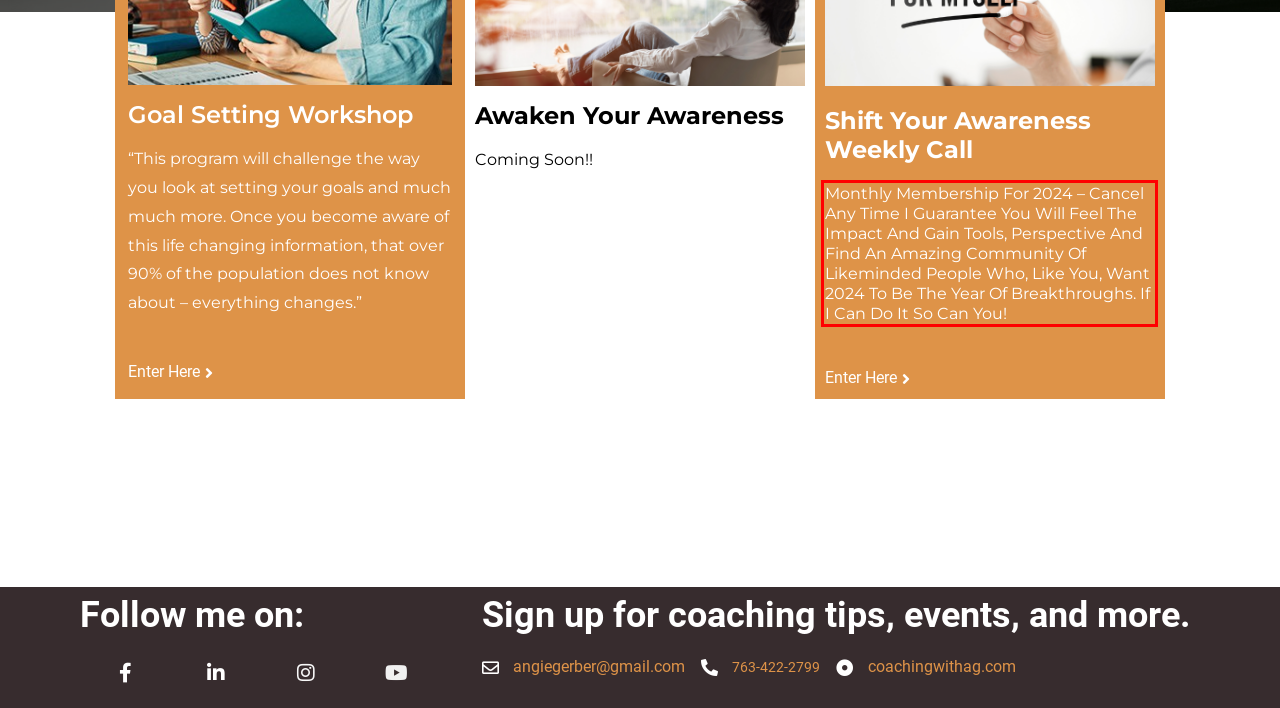Please examine the webpage screenshot and extract the text within the red bounding box using OCR.

Monthly Membership For 2024 – Cancel Any Time I Guarantee You Will Feel The Impact And Gain Tools, Perspective And Find An Amazing Community Of Likeminded People Who, Like You, Want 2024 To Be The Year Of Breakthroughs. If I Can Do It So Can You! ​